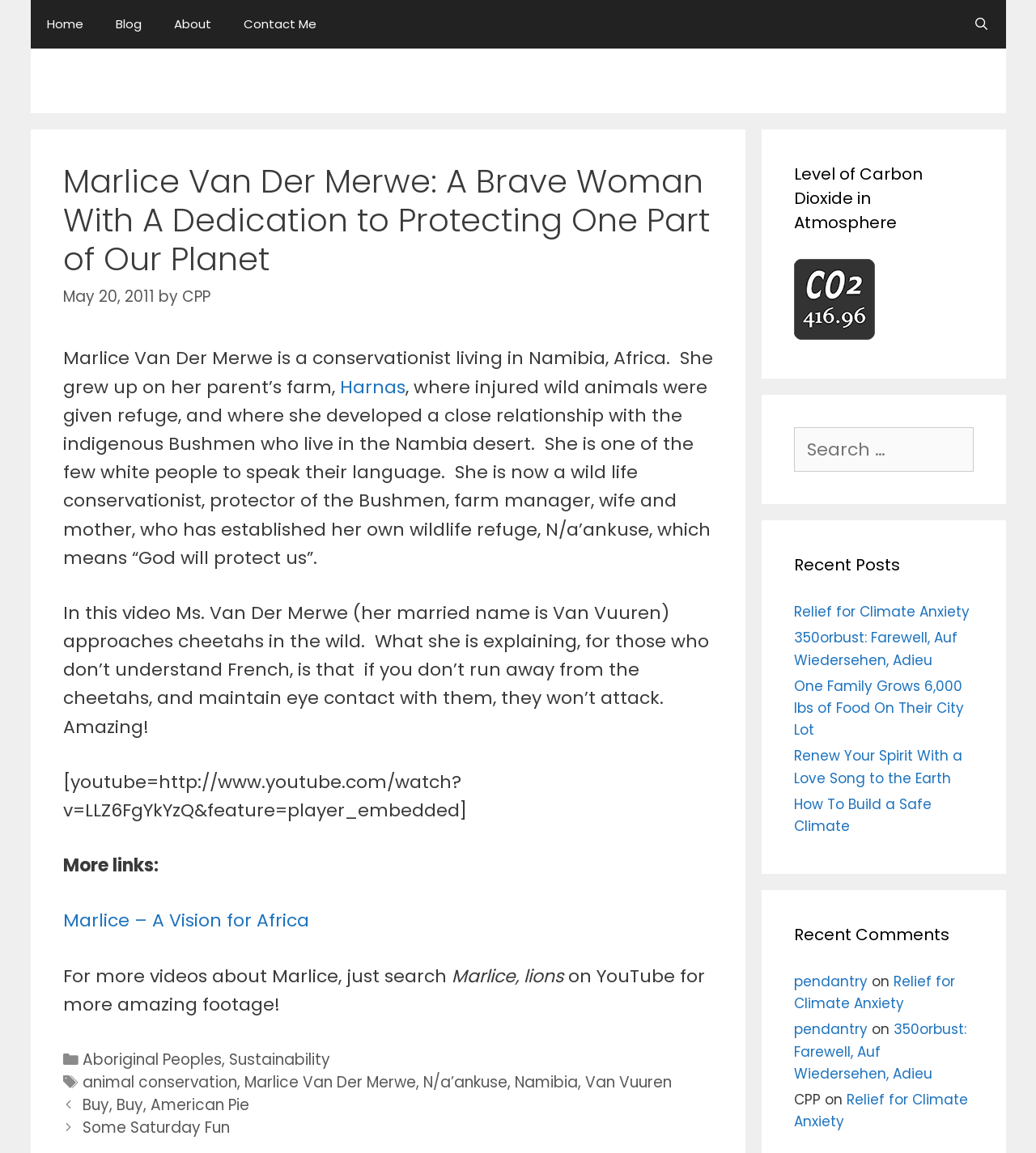Give a short answer to this question using one word or a phrase:
What is Marlice Van Der Merwe's occupation?

conservationist